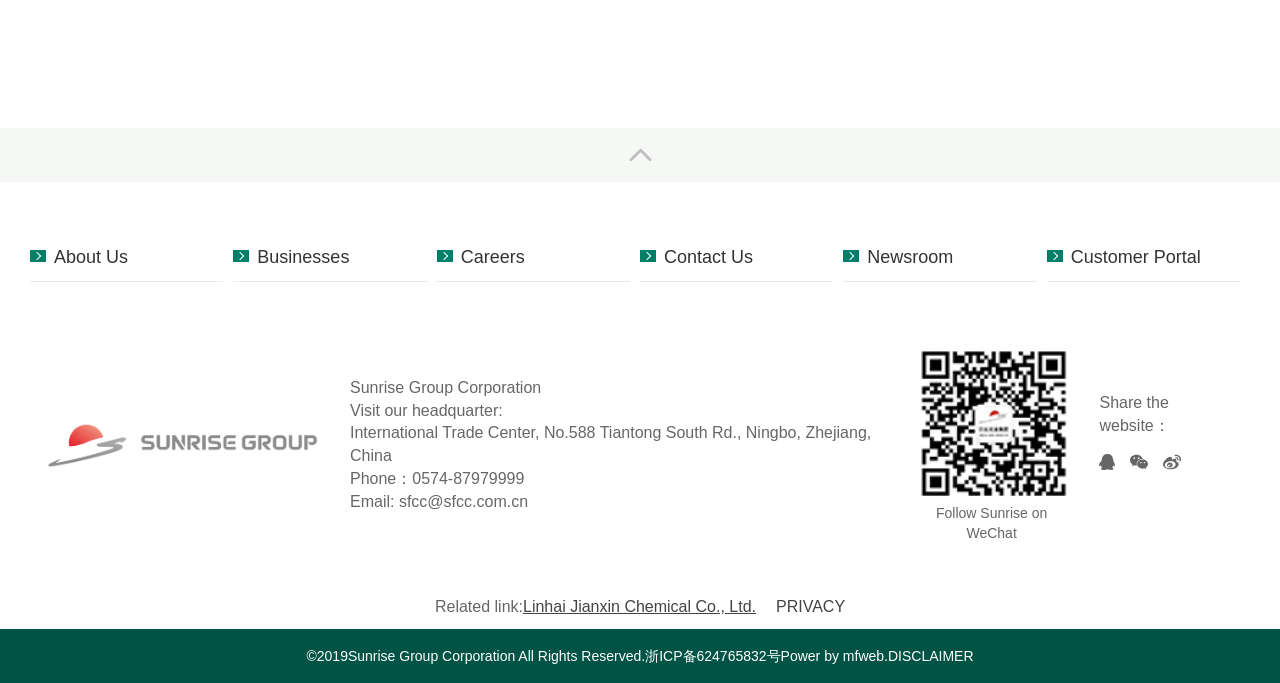Bounding box coordinates are specified in the format (top-left x, top-left y, bottom-right x, bottom-right y). All values are floating point numbers bounded between 0 and 1. Please provide the bounding box coordinate of the region this sentence describes: Mass. Indy News

None